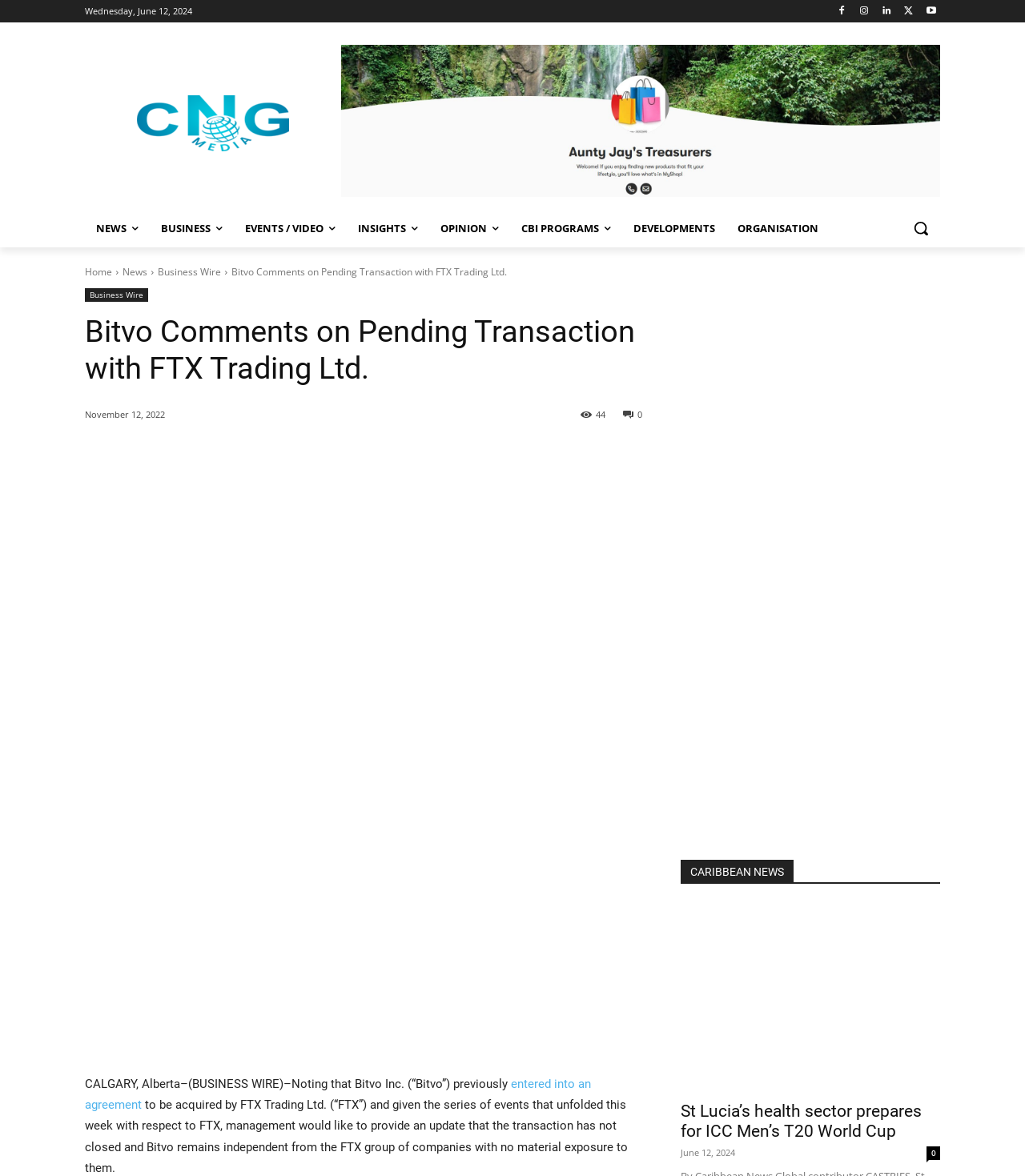How many shares does the article have?
Based on the visual, give a brief answer using one word or a short phrase.

44